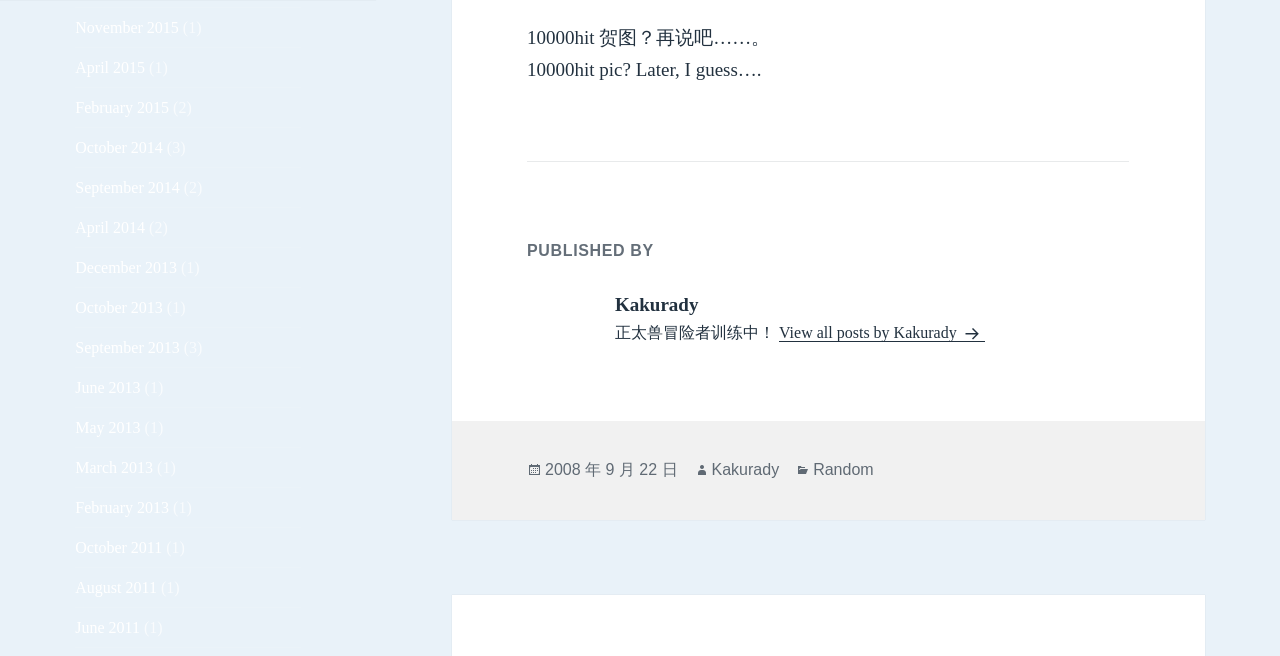Predict the bounding box of the UI element based on the description: "Kakurady". The coordinates should be four float numbers between 0 and 1, formatted as [left, top, right, bottom].

[0.556, 0.703, 0.609, 0.731]